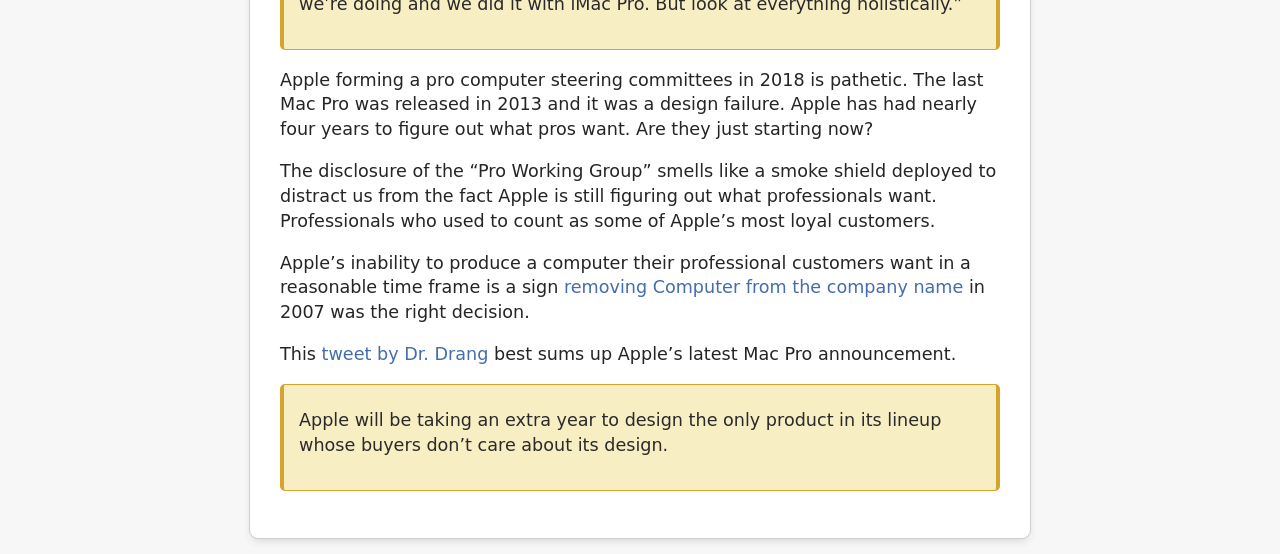Calculate the bounding box coordinates for the UI element based on the following description: "tweet by Dr. Drang". Ensure the coordinates are four float numbers between 0 and 1, i.e., [left, top, right, bottom].

[0.251, 0.621, 0.382, 0.657]